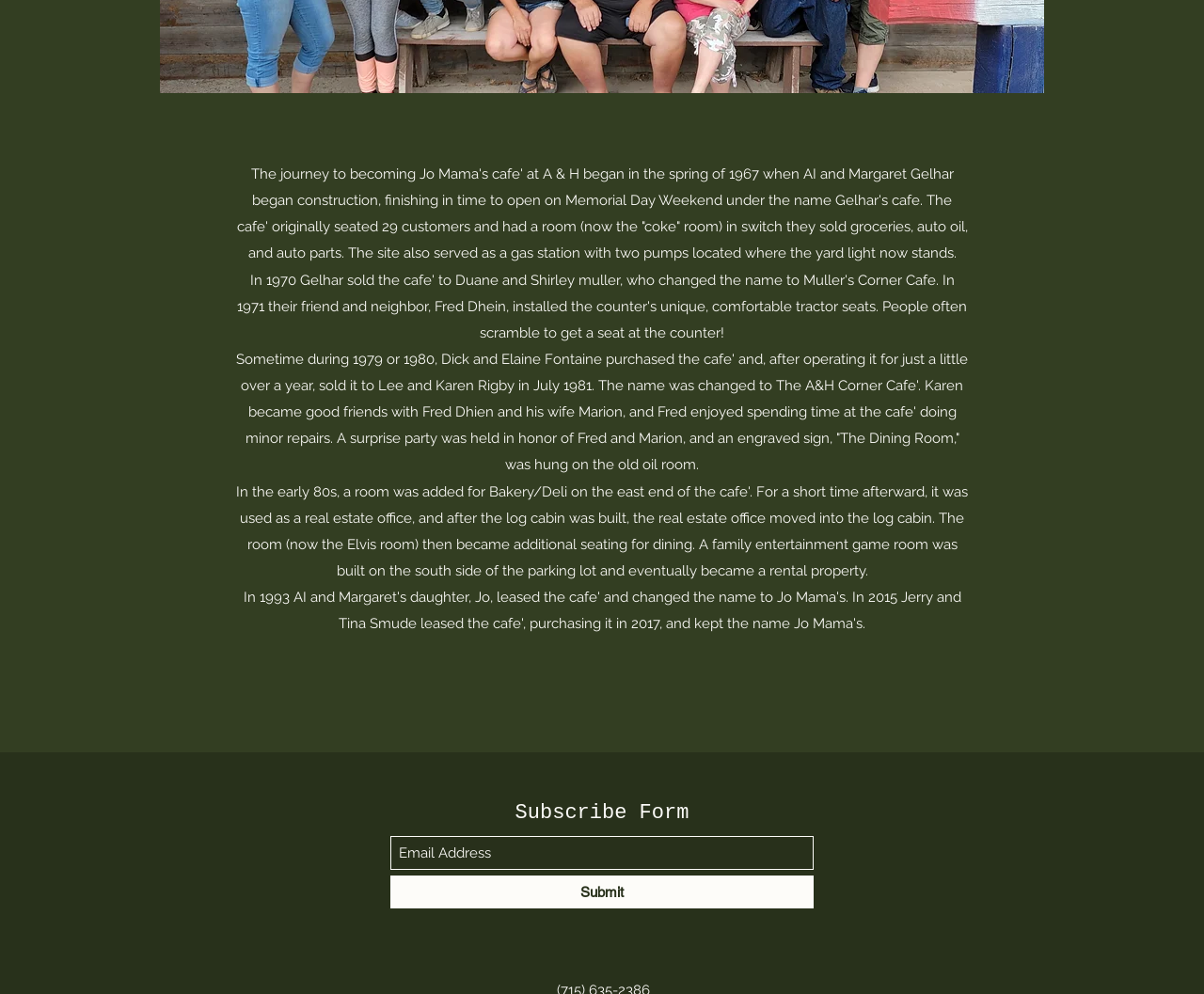Highlight the bounding box of the UI element that corresponds to this description: "aria-label="Email Address" name="email" placeholder="Email Address"".

[0.324, 0.841, 0.676, 0.875]